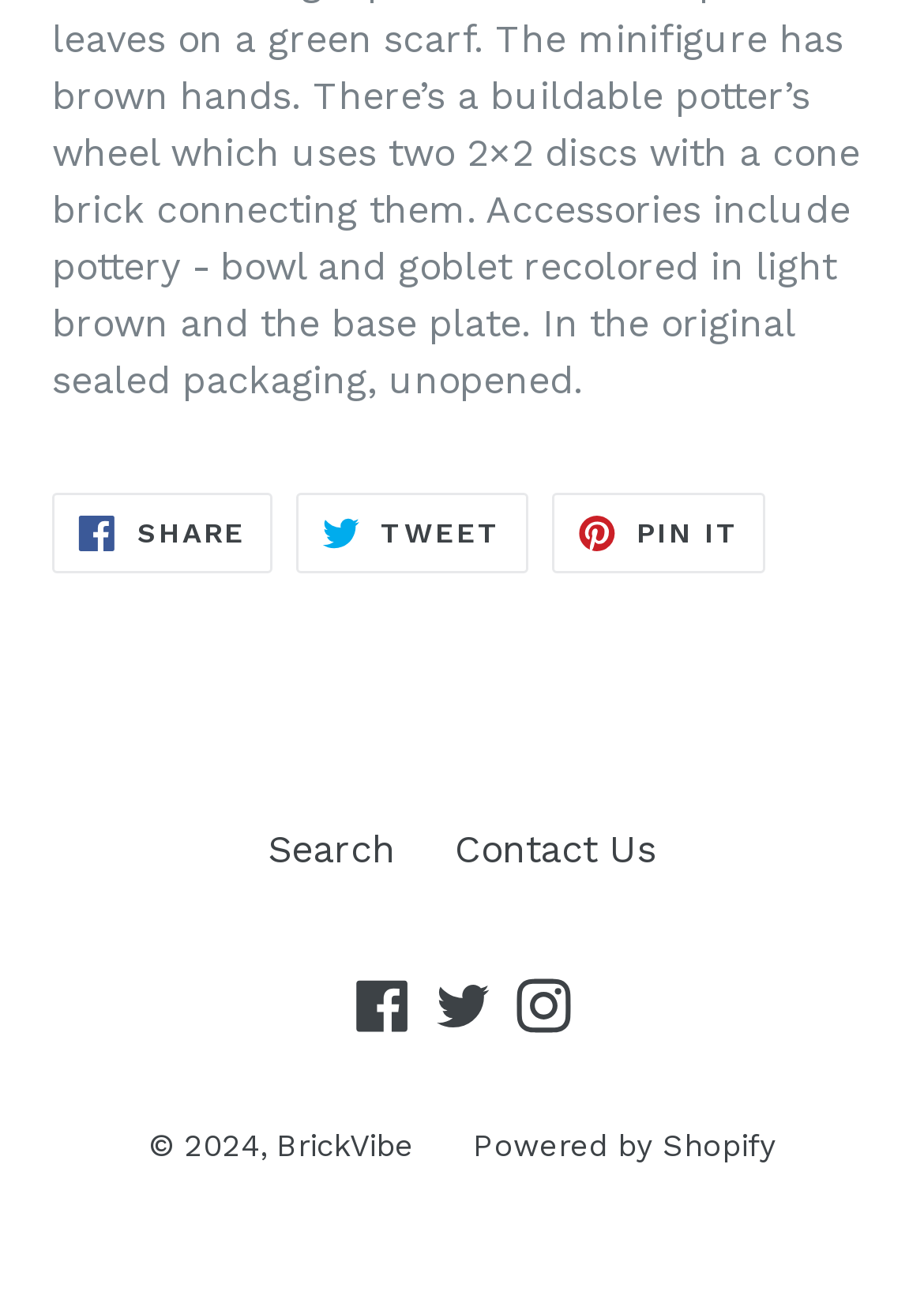Highlight the bounding box coordinates of the element you need to click to perform the following instruction: "Share on Facebook."

[0.056, 0.378, 0.294, 0.44]